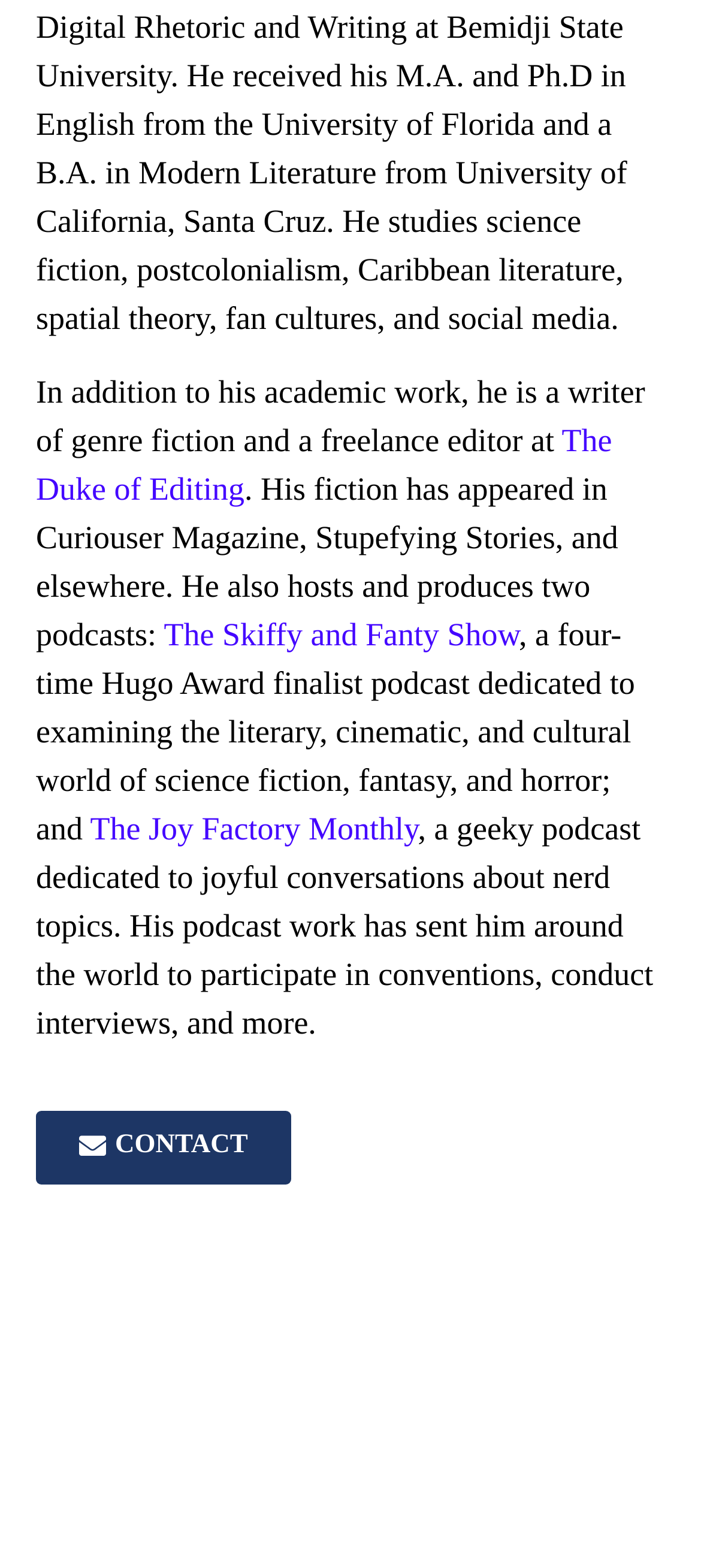Provide the bounding box coordinates of the HTML element this sentence describes: "The Duke of Editing". The bounding box coordinates consist of four float numbers between 0 and 1, i.e., [left, top, right, bottom].

[0.051, 0.27, 0.873, 0.324]